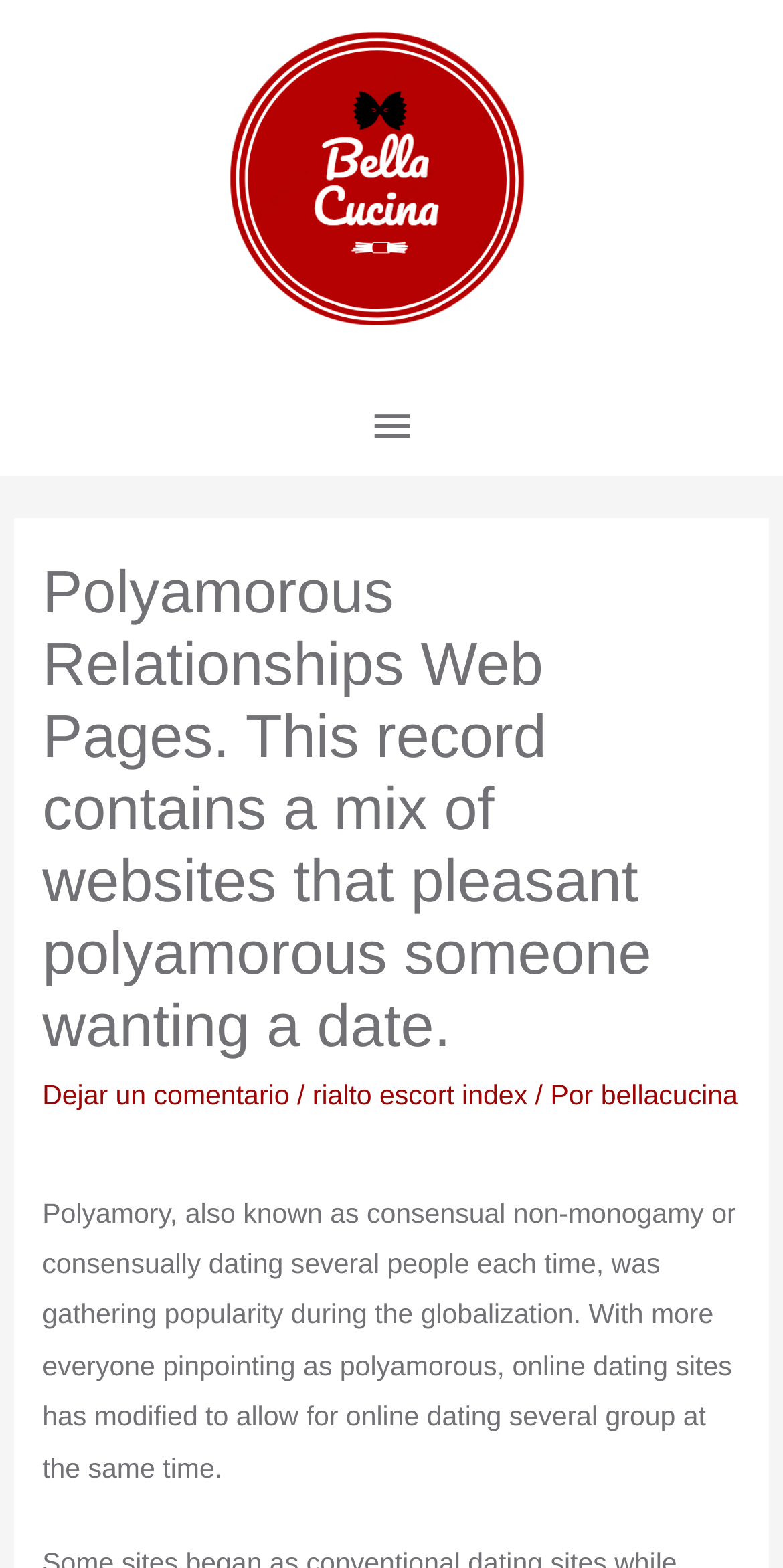What is the website about?
Look at the image and respond with a one-word or short-phrase answer.

Polyamorous relationships